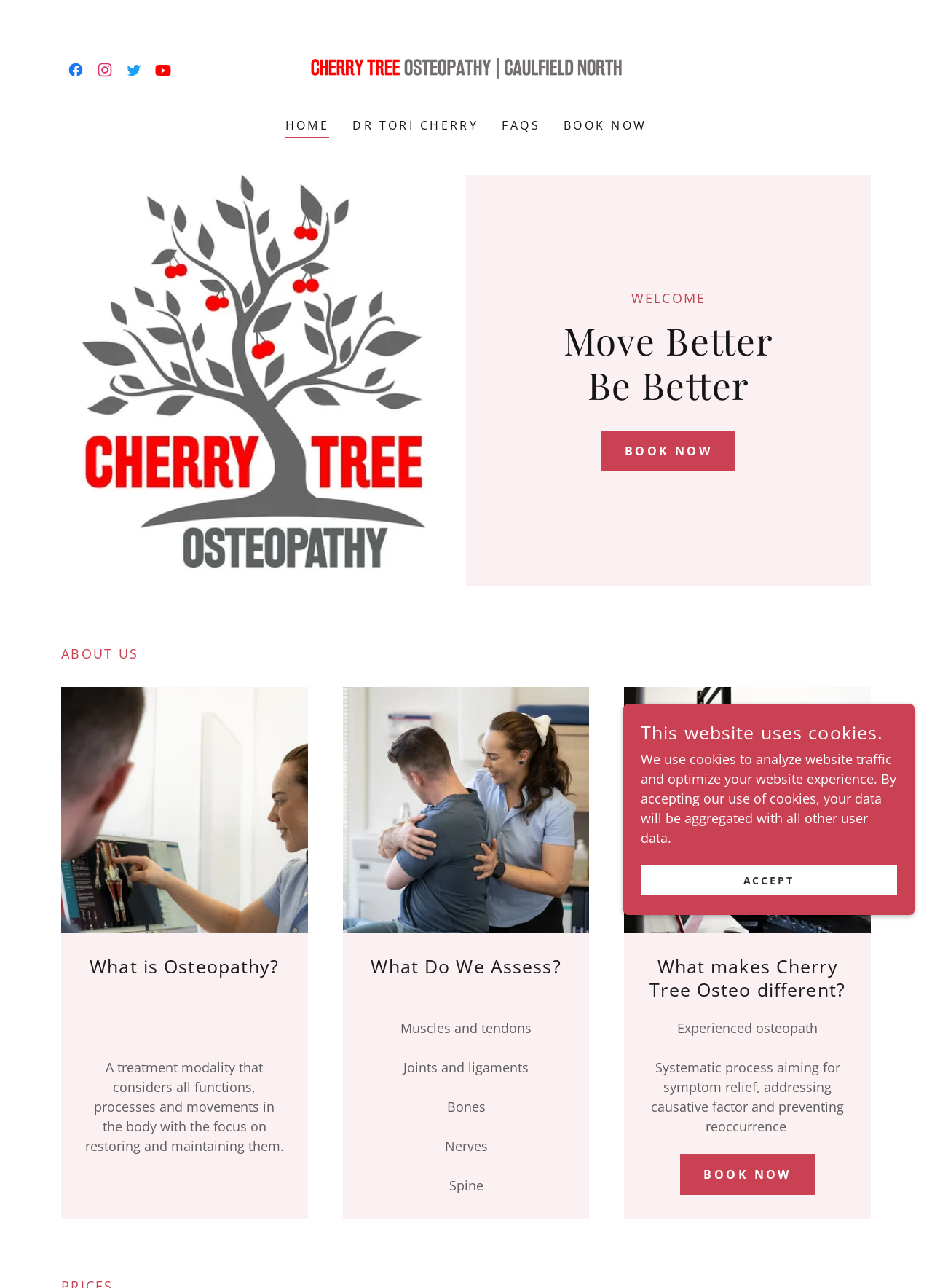Please locate the bounding box coordinates of the element that needs to be clicked to achieve the following instruction: "Learn about osteopathy". The coordinates should be four float numbers between 0 and 1, i.e., [left, top, right, bottom].

[0.066, 0.742, 0.33, 0.759]